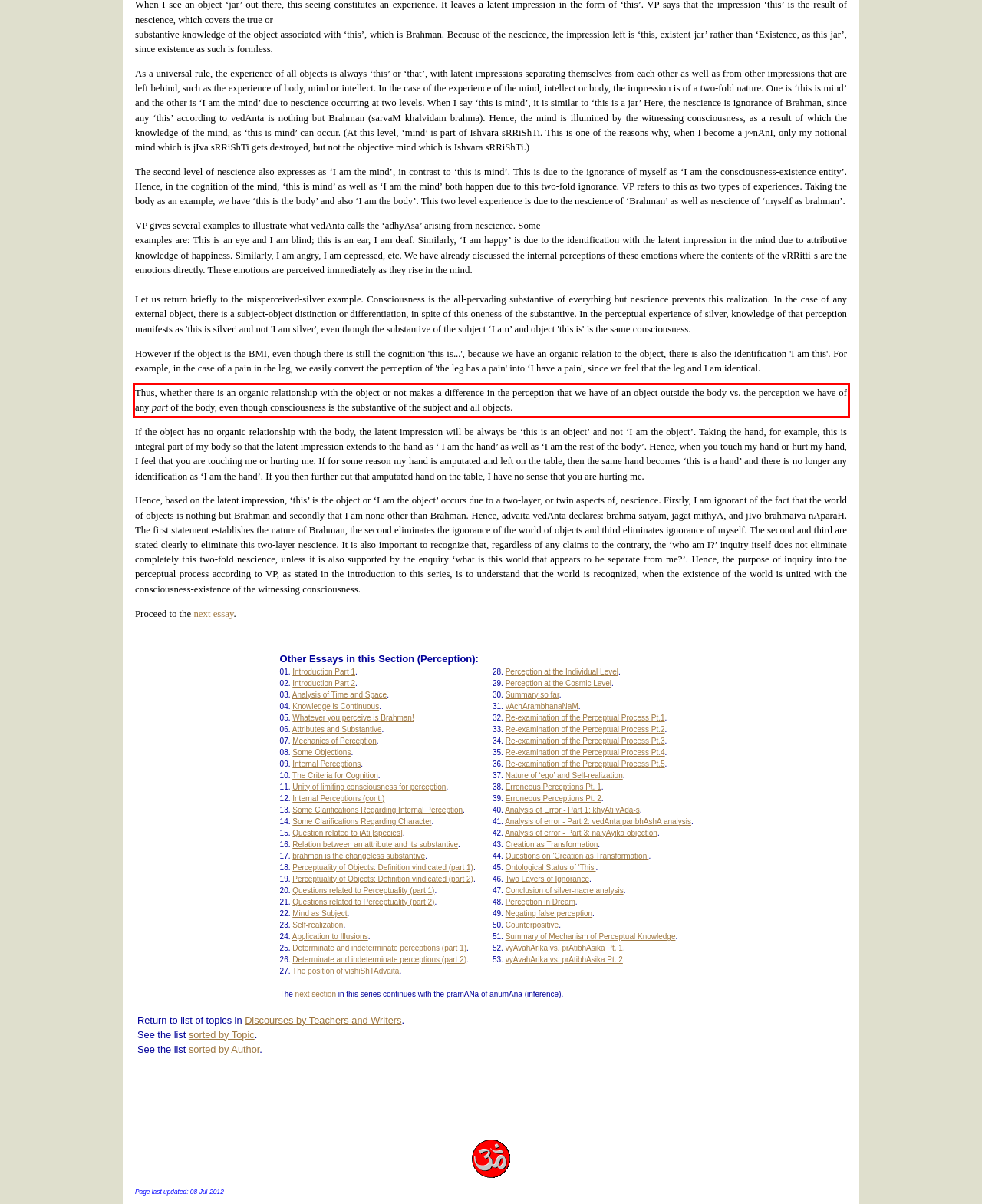Analyze the screenshot of a webpage where a red rectangle is bounding a UI element. Extract and generate the text content within this red bounding box.

Thus, whether there is an organic relationship with the object or not makes a difference in the perception that we have of an object outside the body vs. the perception we have of any part of the body, even though consciousness is the substantive of the subject and all objects.